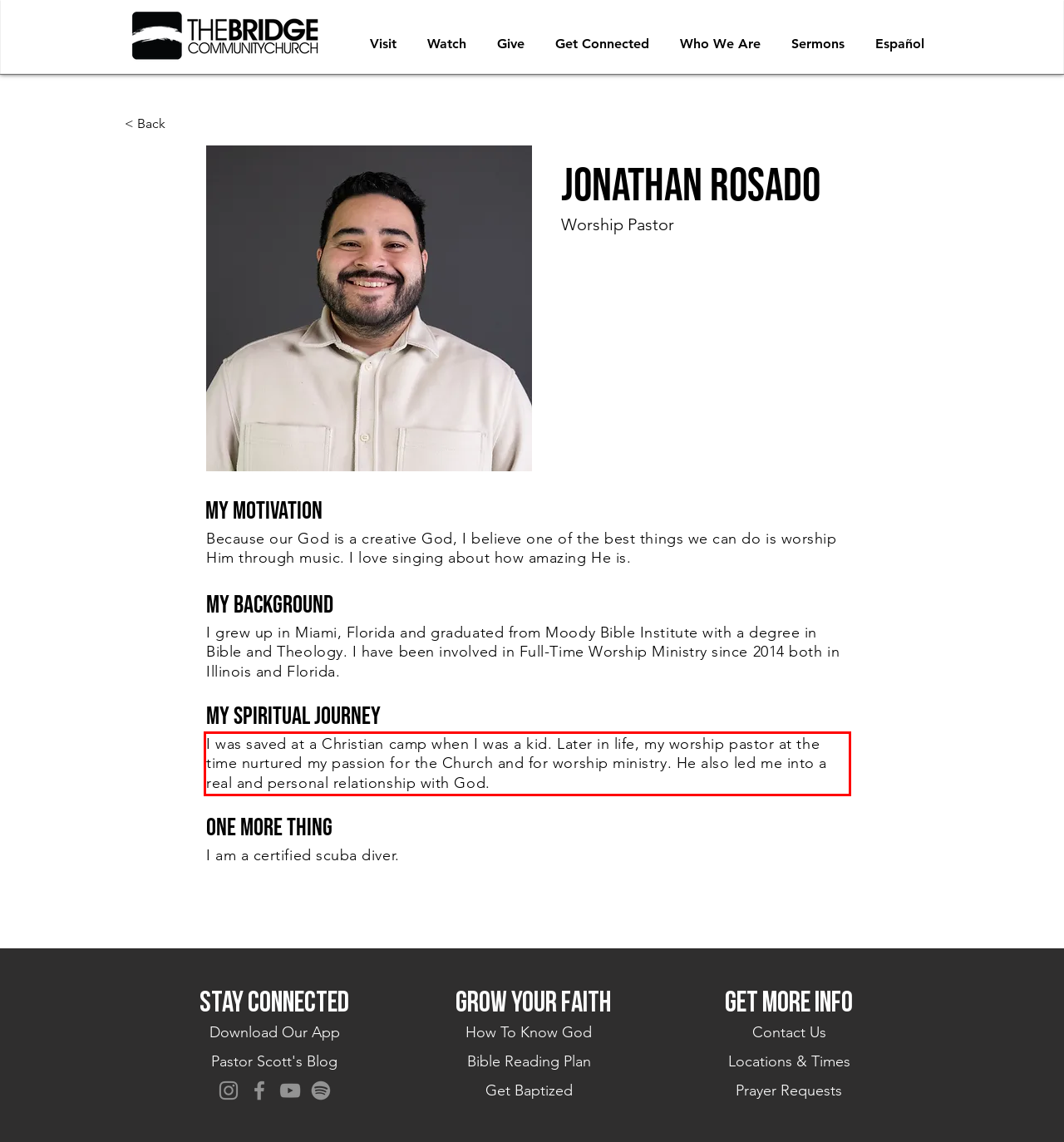Please analyze the screenshot of a webpage and extract the text content within the red bounding box using OCR.

I was saved at a Christian camp when I was a kid. Later in life, my worship pastor at the time nurtured my passion for the Church and for worship ministry. He also led me into a real and personal relationship with God.